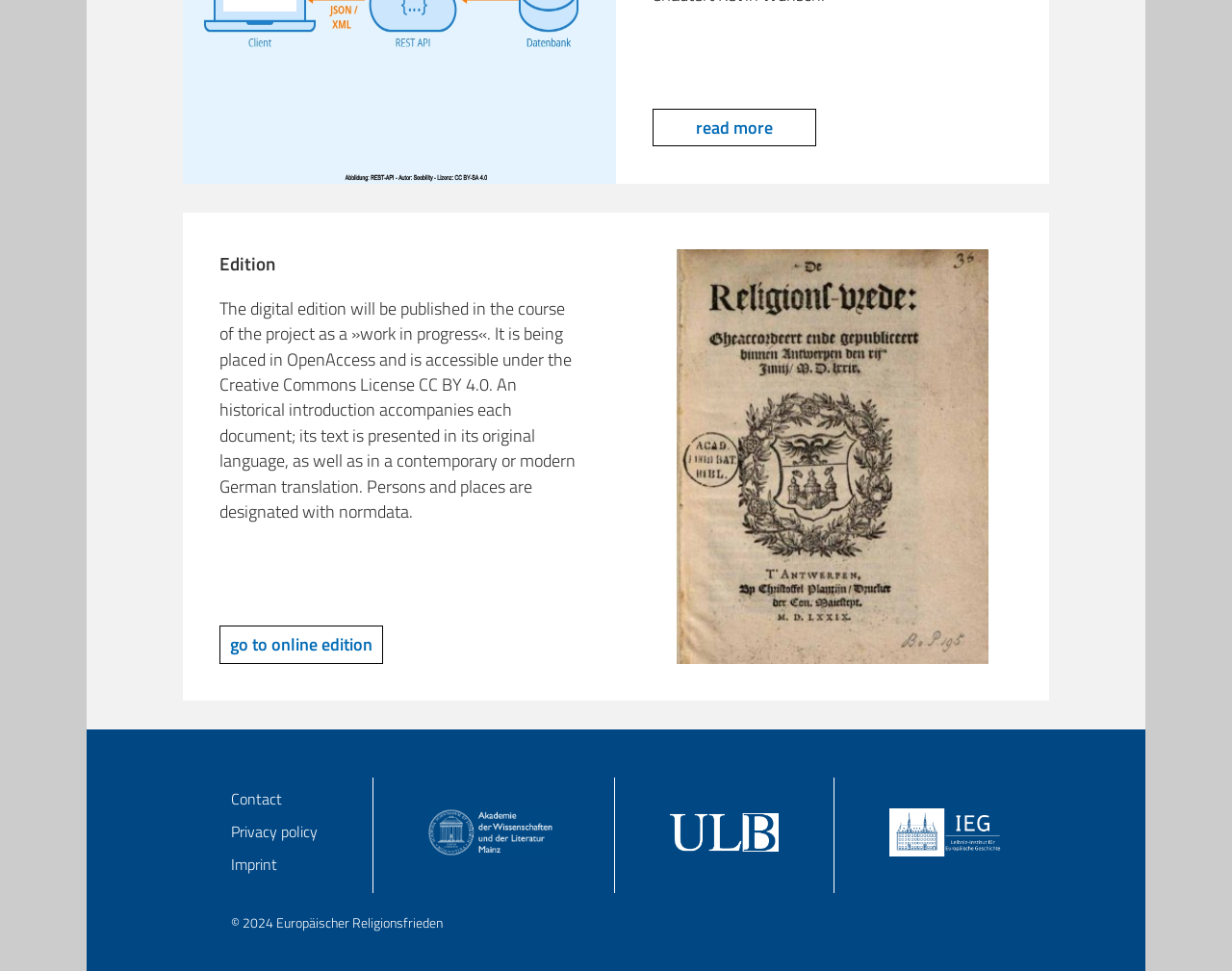What type of license is used for the digital edition?
Analyze the screenshot and provide a detailed answer to the question.

The digital edition is licensed under the Creative Commons License CC BY 4.0, which allows for open access and sharing of the content.